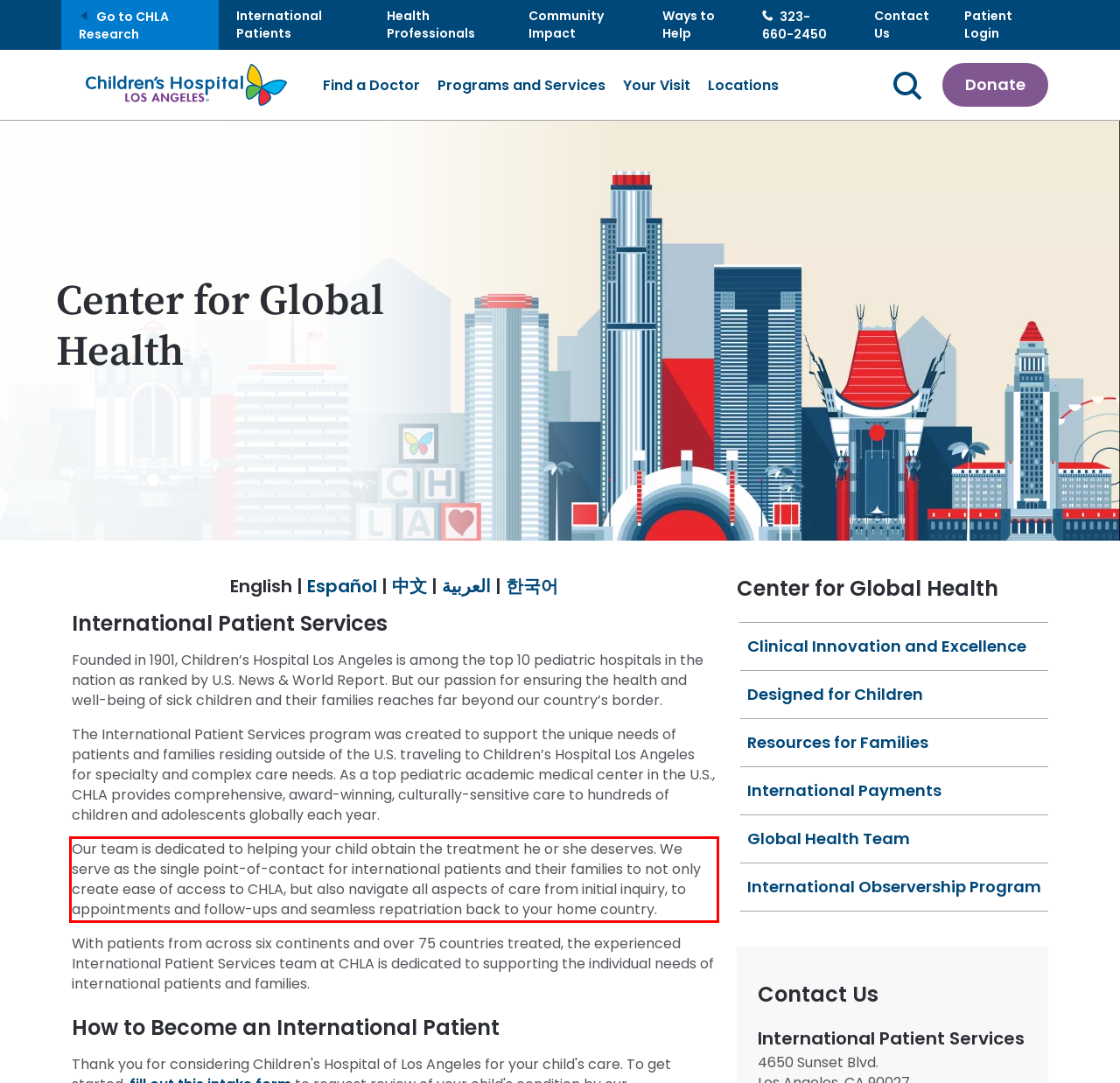You are provided with a screenshot of a webpage containing a red bounding box. Please extract the text enclosed by this red bounding box.

Our team is dedicated to helping your child obtain the treatment he or she deserves. We serve as the single point-of-contact for international patients and their families to not only create ease of access to CHLA, but also navigate all aspects of care from initial inquiry, to appointments and follow-ups and seamless repatriation back to your home country.